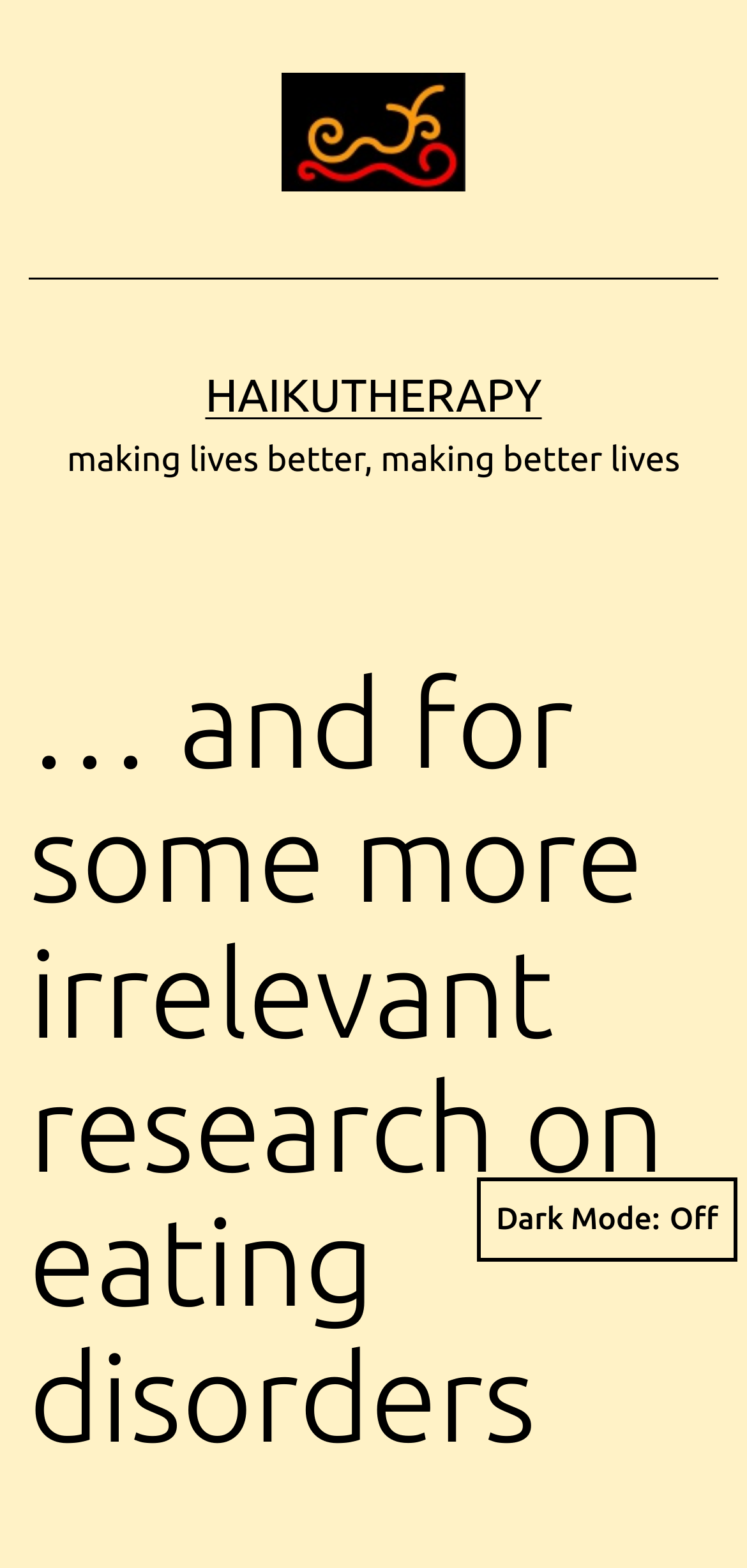Using the webpage screenshot, locate the HTML element that fits the following description and provide its bounding box: "alt="Haikutherapy"".

[0.377, 0.067, 0.623, 0.095]